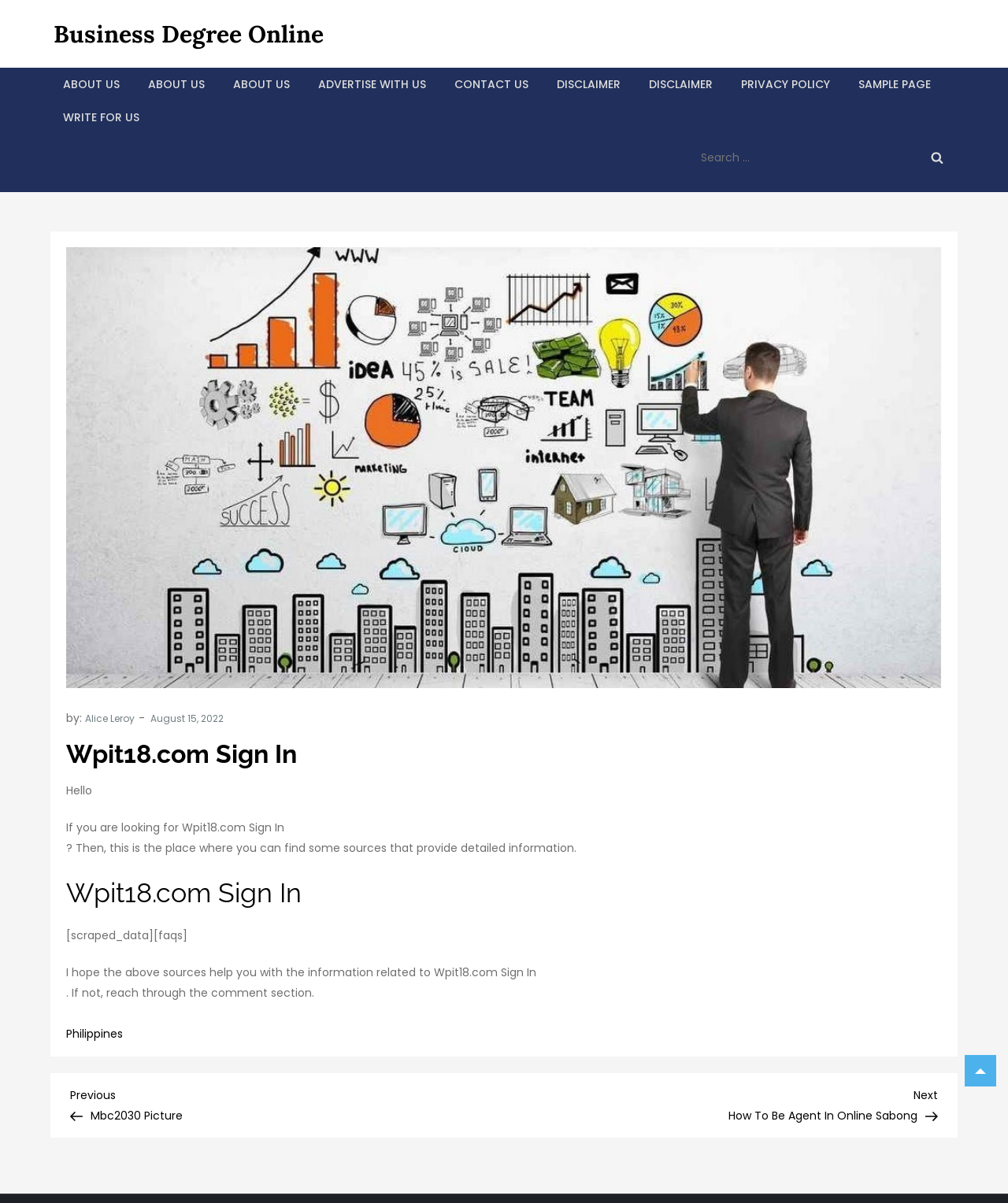Please specify the bounding box coordinates of the area that should be clicked to accomplish the following instruction: "Check the DISCLAIMER". The coordinates should consist of four float numbers between 0 and 1, i.e., [left, top, right, bottom].

[0.54, 0.056, 0.628, 0.084]